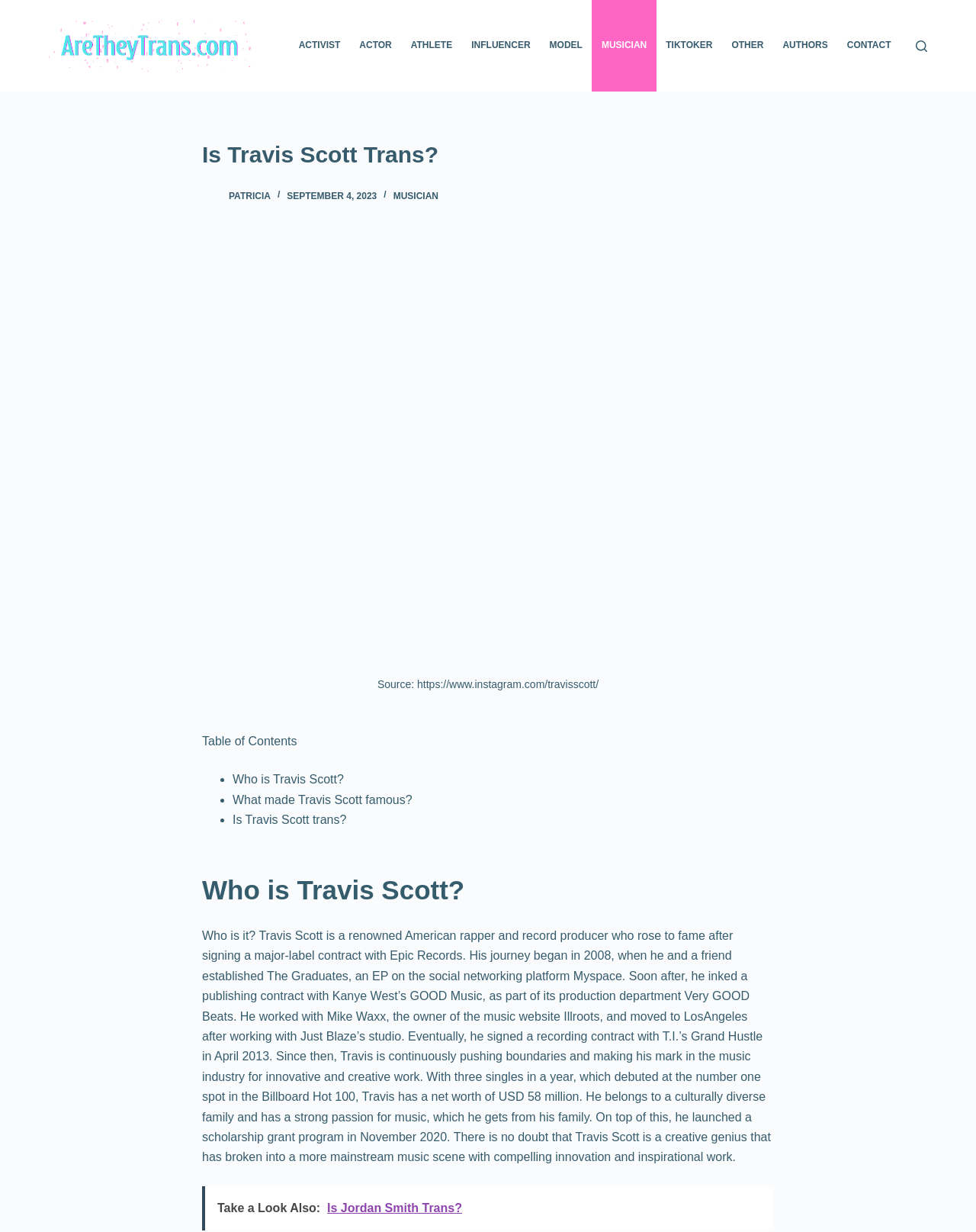Give a short answer to this question using one word or a phrase:
How many singles did Travis Scott debut at the number one spot in the Billboard Hot 100?

Three